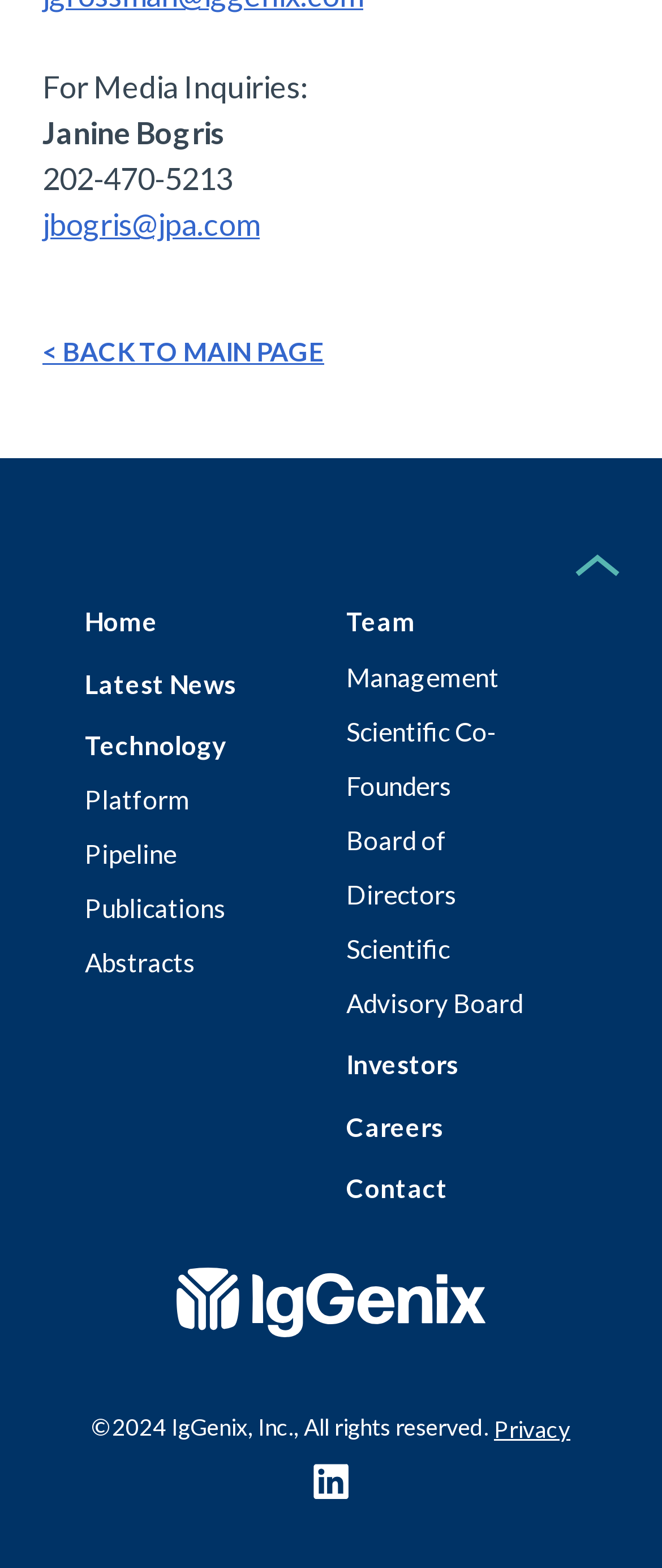Please provide a one-word or short phrase answer to the question:
What is the social media platform linked at the bottom of the page?

LinkedIn